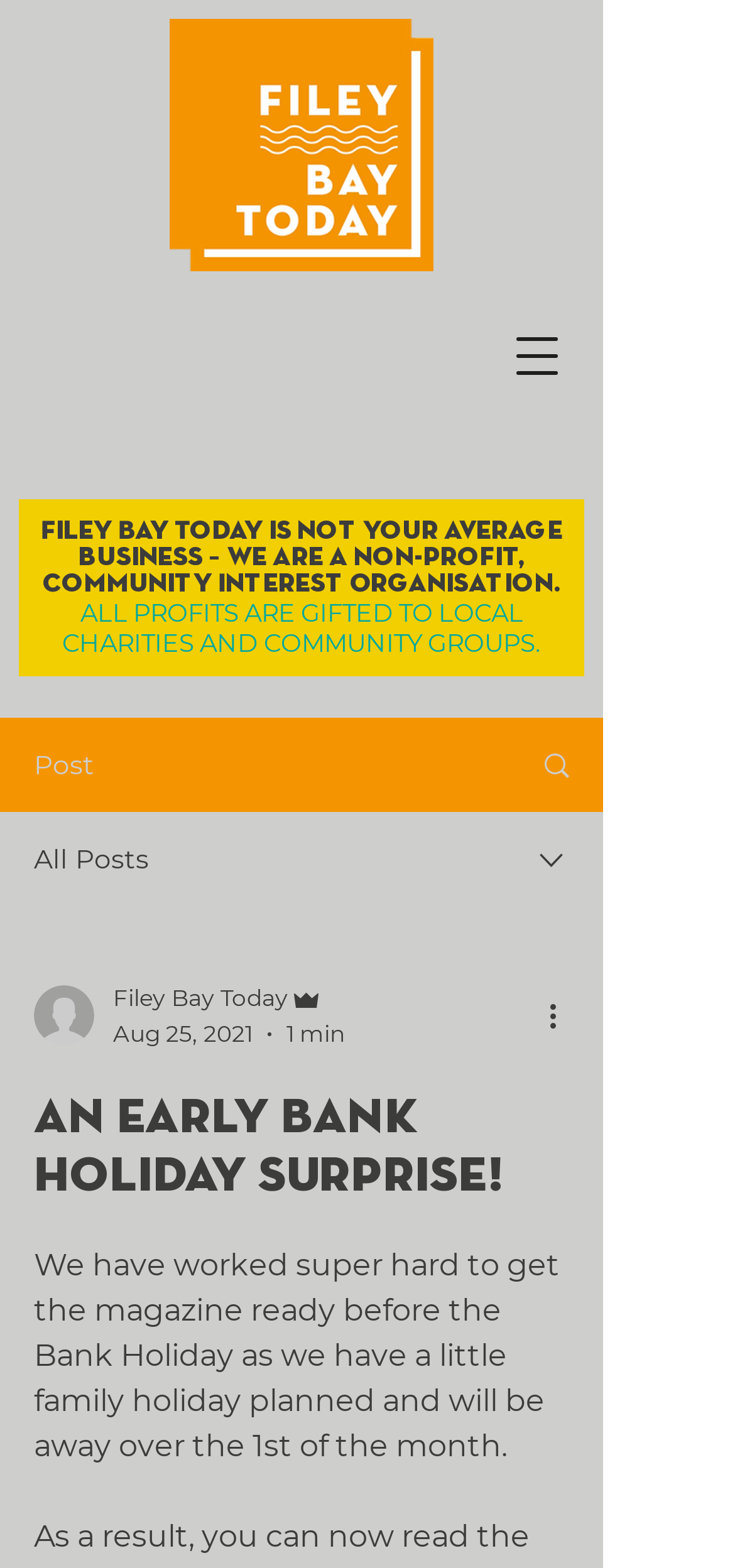What happens to all profits?
Refer to the image and provide a one-word or short phrase answer.

Gifted to local charities